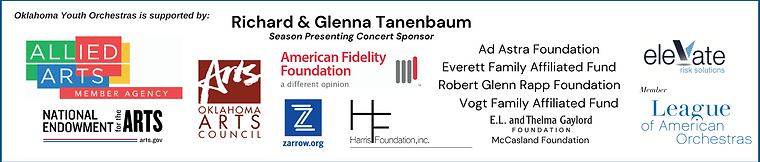How many organizations are represented by logos? Based on the image, give a response in one word or a short phrase.

At least 4